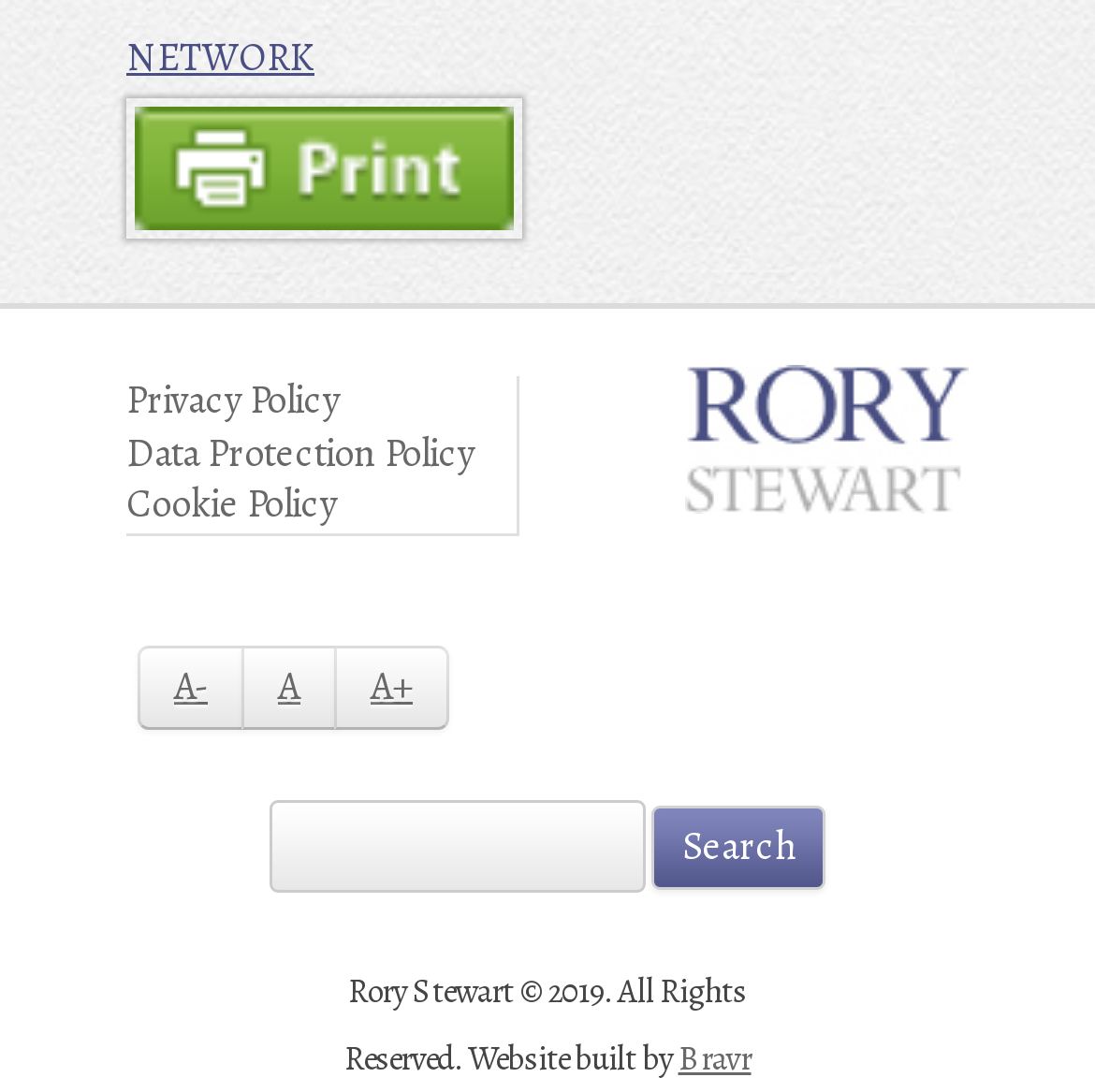Reply to the question below using a single word or brief phrase:
What is the function of the textbox in the search section?

To input search query